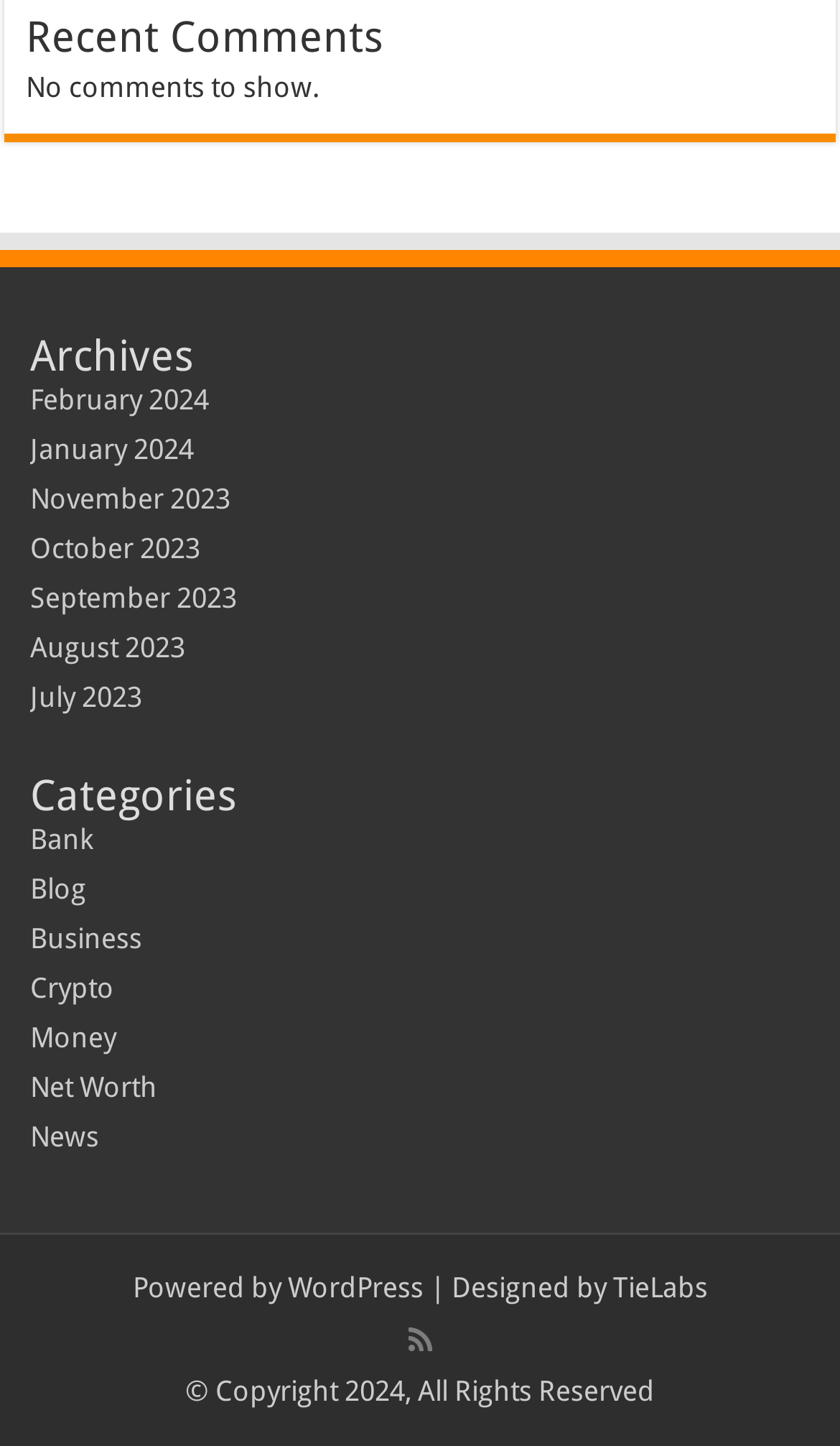Locate the bounding box coordinates of the area that needs to be clicked to fulfill the following instruction: "Check the Copyright information". The coordinates should be in the format of four float numbers between 0 and 1, namely [left, top, right, bottom].

[0.221, 0.951, 0.779, 0.973]